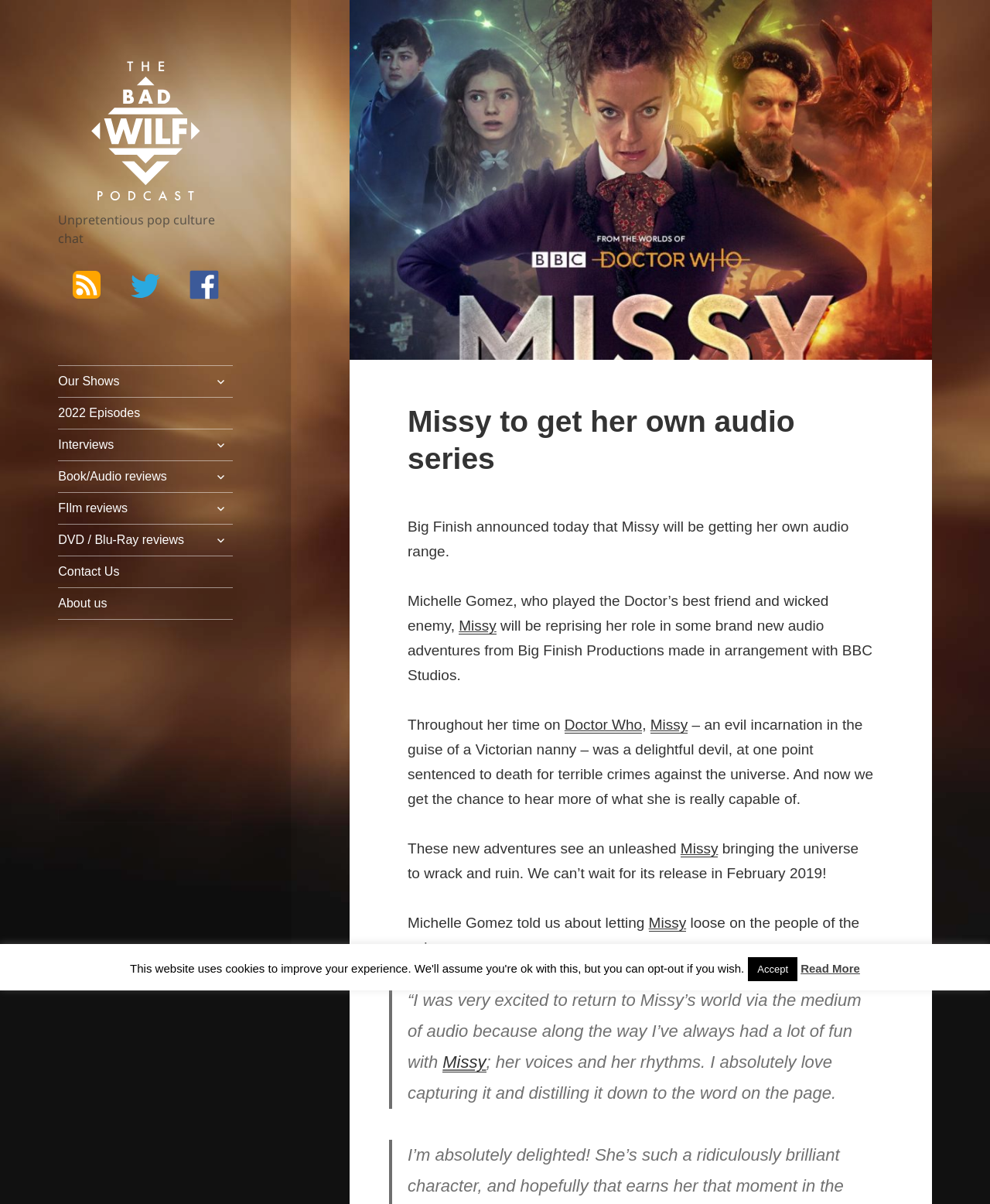Determine the bounding box coordinates for the area that needs to be clicked to fulfill this task: "Contact Us". The coordinates must be given as four float numbers between 0 and 1, i.e., [left, top, right, bottom].

[0.059, 0.462, 0.235, 0.488]